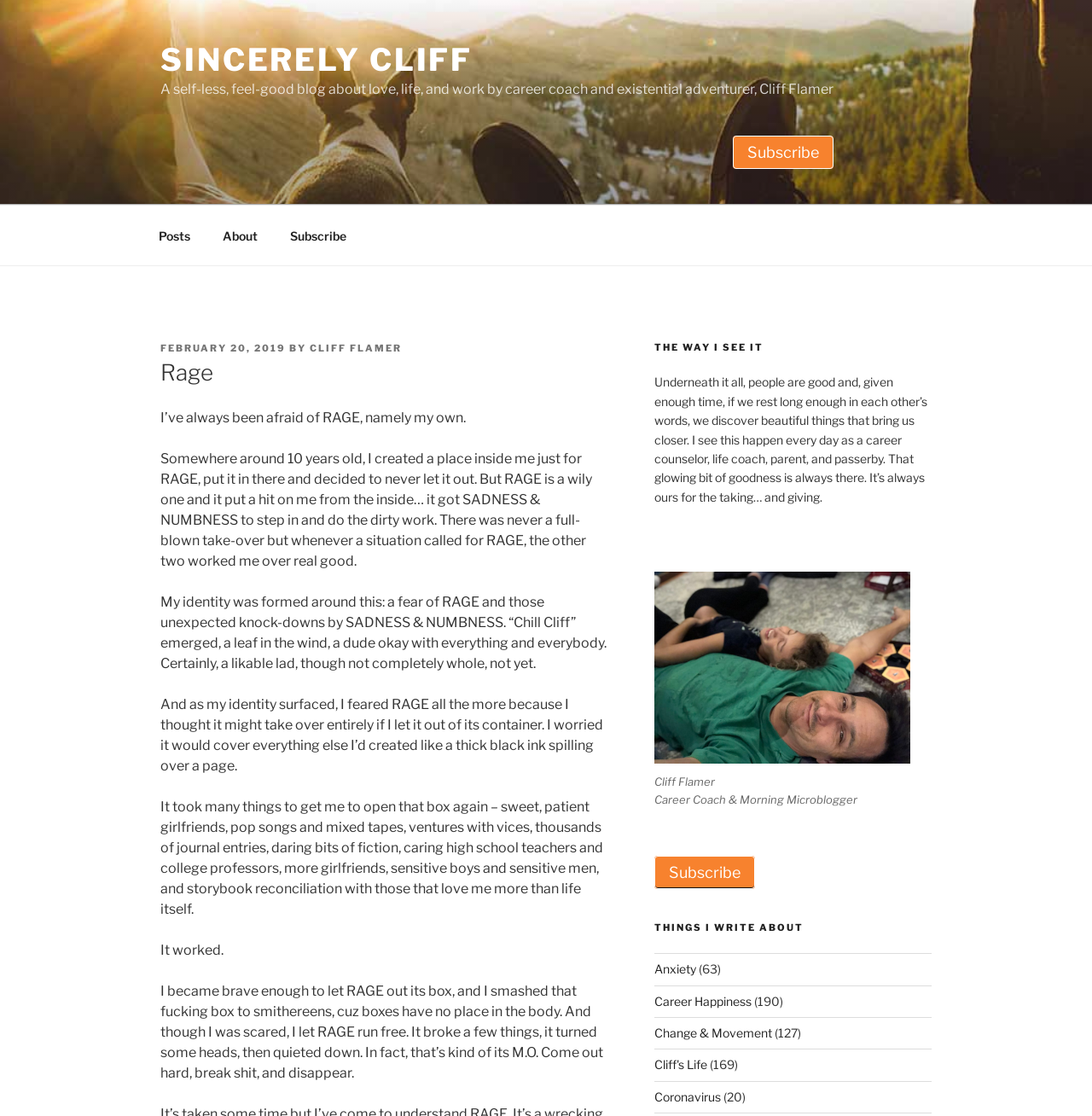How many articles are there about 'Anxiety'?
Respond to the question with a single word or phrase according to the image.

63